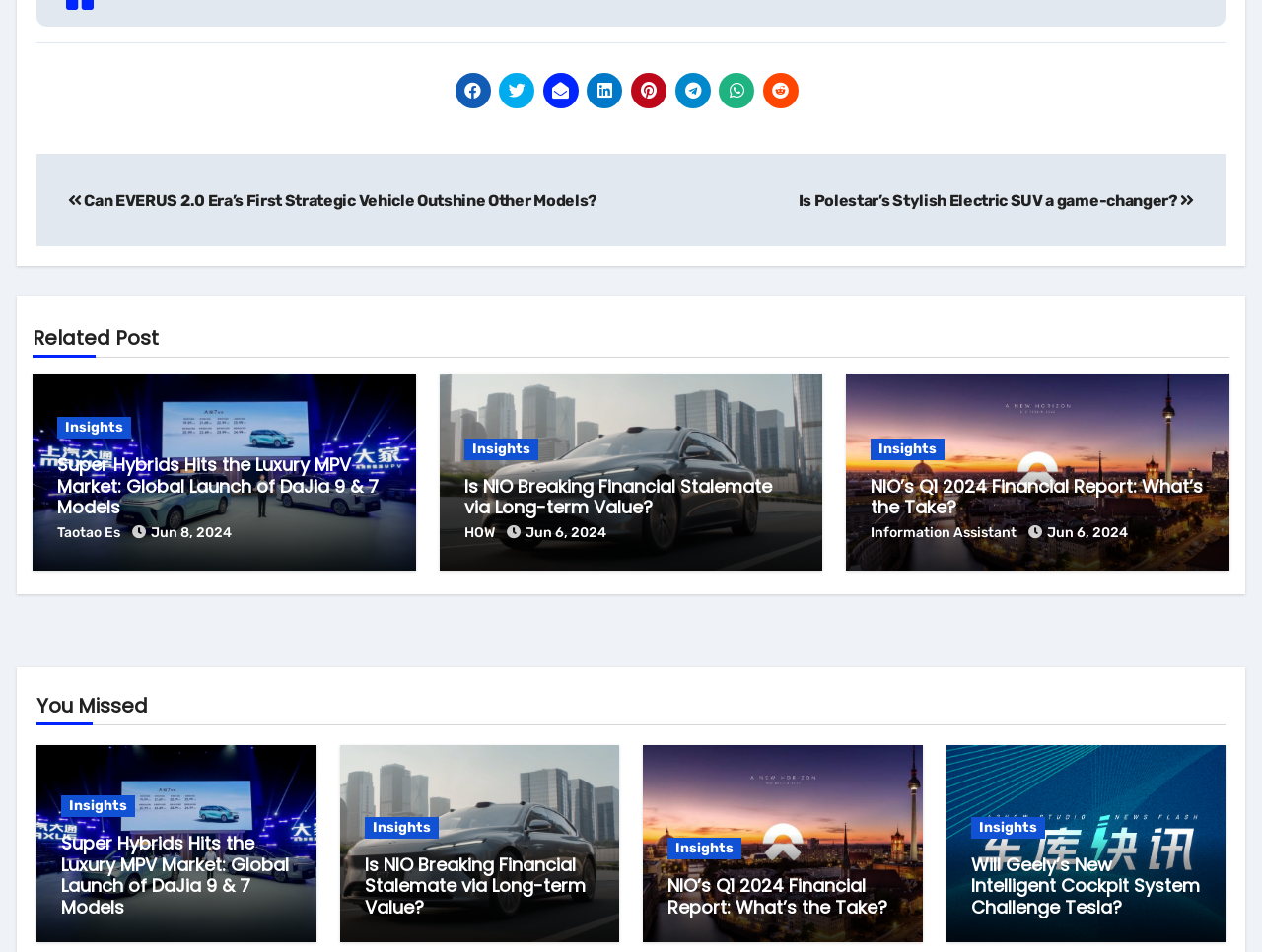Carefully examine the image and provide an in-depth answer to the question: How many 'Insights' links are there on the page?

There are five 'Insights' links on the page, which are located in different sections, including the 'Posts' section, the 'Related Post' section, and the 'You Missed' section.